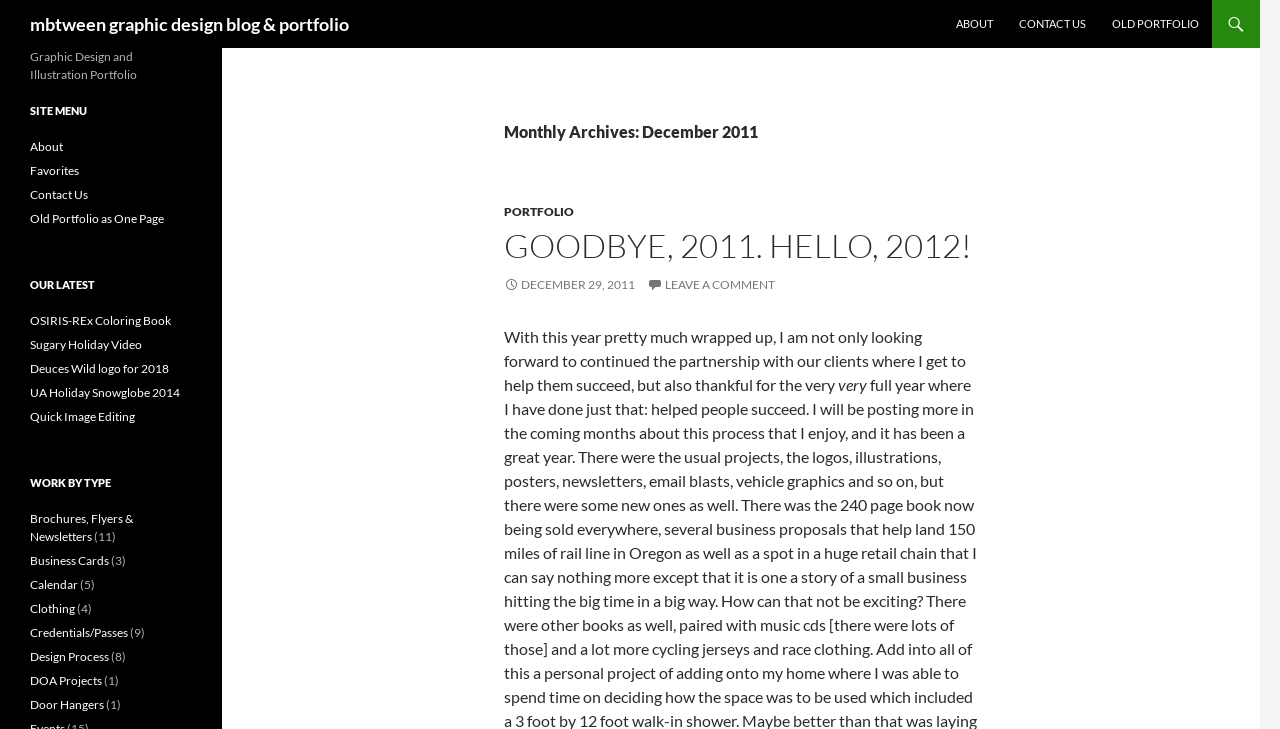Describe the webpage meticulously, covering all significant aspects.

This webpage is a graphic design blog and portfolio, with a focus on the month of December 2011. At the top, there is a heading that reads "mbtween graphic design blog & portfolio" which is also a link. To the right of this heading, there are three links: "ABOUT", "CONTACT US", and "OLD PORTFOLIO".

Below the top heading, there is a section with a heading that reads "Monthly Archives: December 2011". This section contains a link to "PORTFOLIO" and a heading that reads "GOODBYE, 2011. HELLO, 2012!". There is also a link to the same title, and a time element that indicates the date "DECEMBER 29, 2011". Additionally, there is a link to "LEAVE A COMMENT" and a block of text that discusses the author's reflections on the past year and their hopes for the future.

To the left of this section, there is a sidebar with several headings and links. The first heading reads "Graphic Design and Illustration Portfolio", and below it, there is a heading that reads "SITE MENU" with links to "About", "Favorites", "Contact Us", and "Old Portfolio as One Page". The next heading reads "OUR LATEST" with links to several projects, including "OSIRIS-REx Coloring Book", "Sugary Holiday Video", and "Deuces Wild logo for 2018". The final heading in the sidebar reads "WORK BY TYPE" with links to various types of design projects, such as brochures, business cards, and calendars, each with a number in parentheses indicating the number of projects in that category.